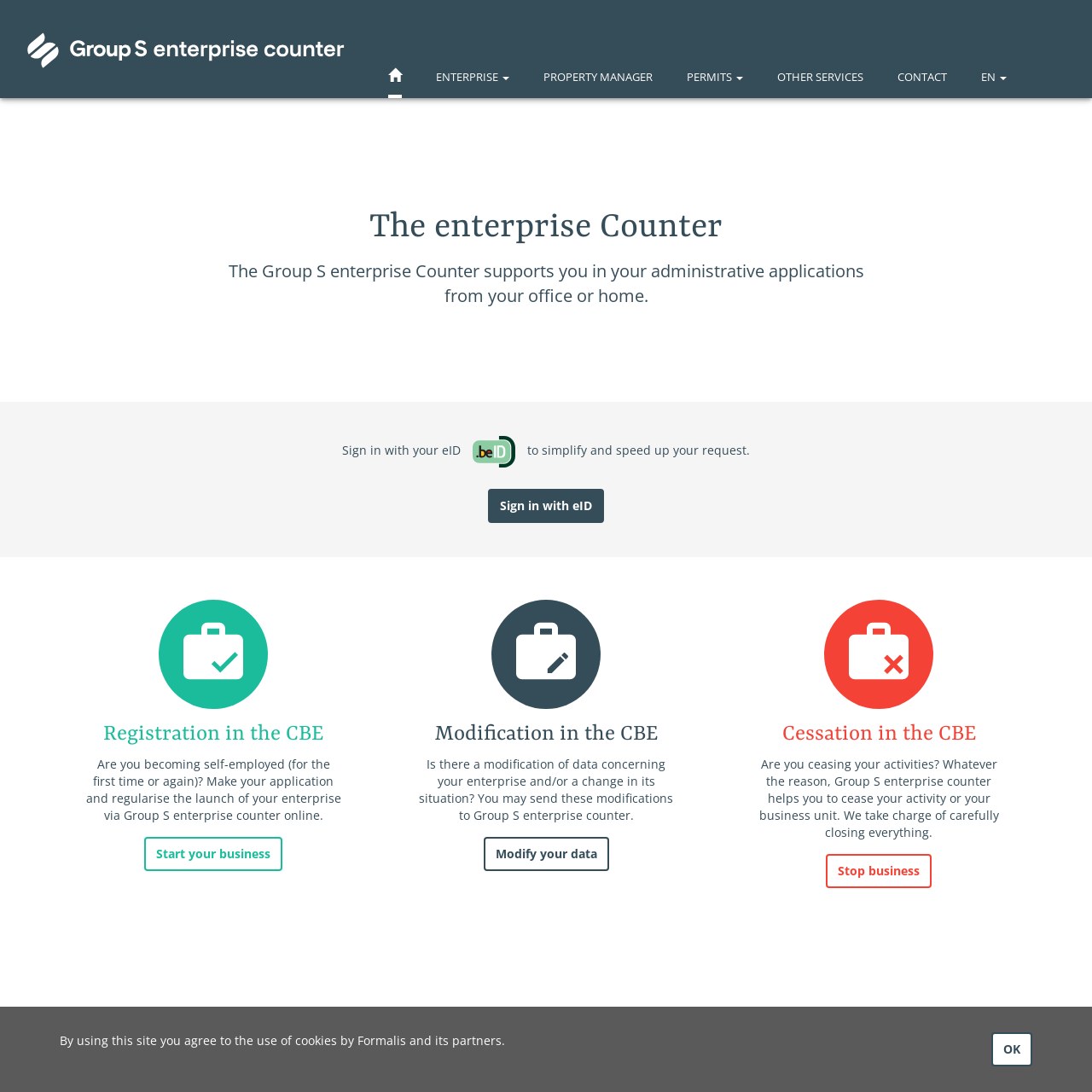Locate the bounding box coordinates of the item that should be clicked to fulfill the instruction: "Start your business".

[0.132, 0.767, 0.259, 0.798]